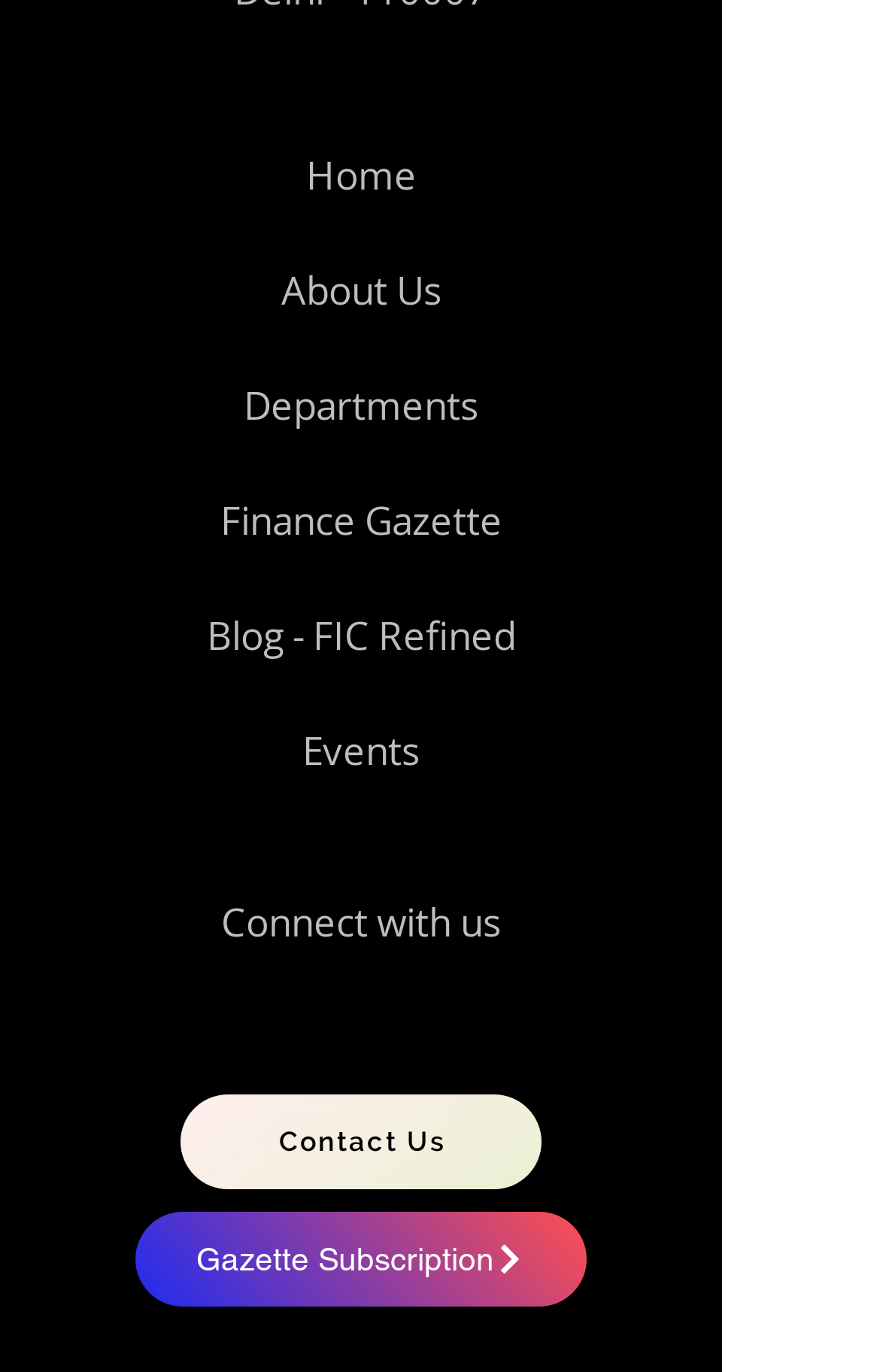Please find the bounding box coordinates of the element that you should click to achieve the following instruction: "go to home page". The coordinates should be presented as four float numbers between 0 and 1: [left, top, right, bottom].

[0.347, 0.109, 0.473, 0.146]